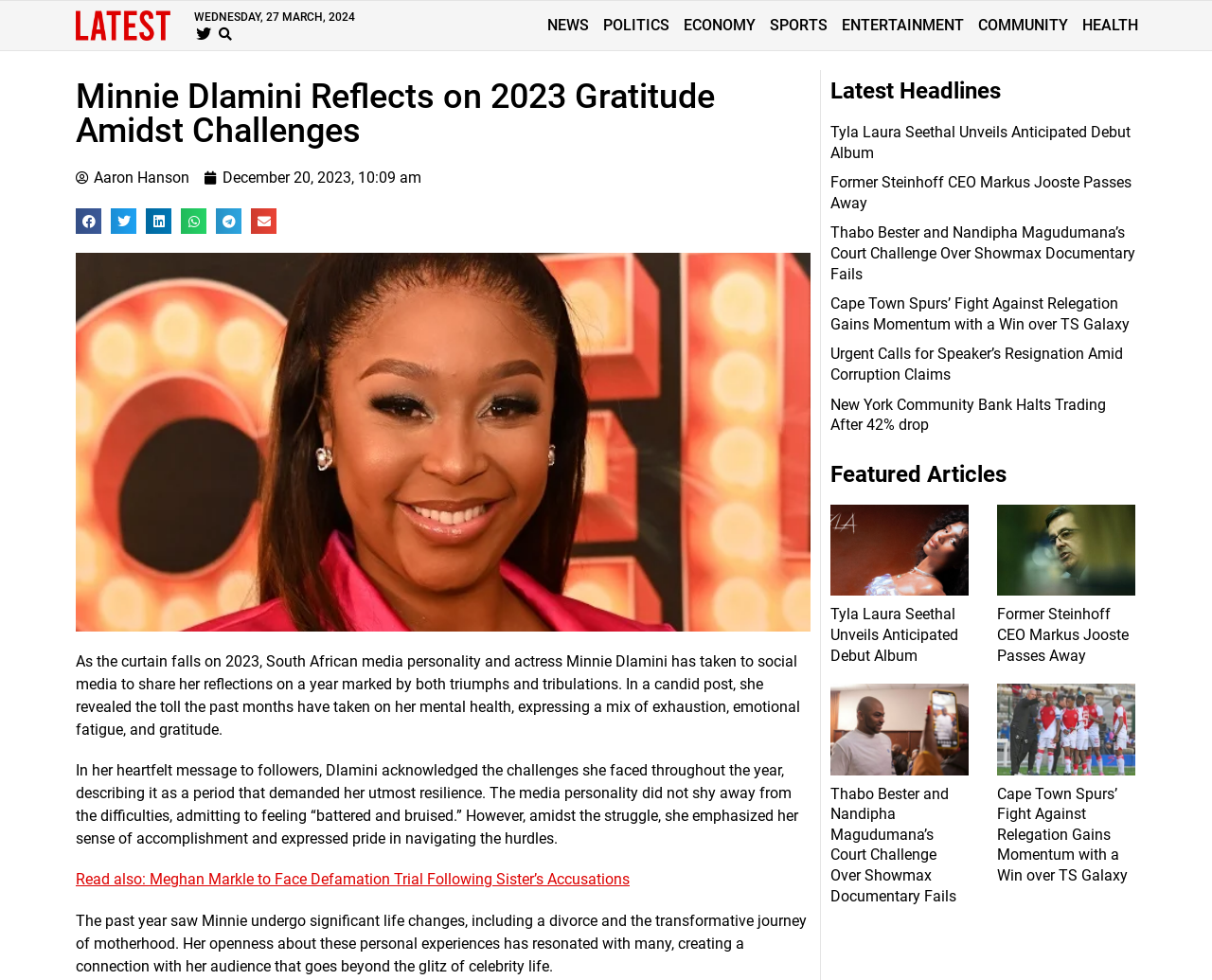Describe all significant elements and features of the webpage.

This webpage is an article about Minnie Dlamini, a South African media personality and actress, reflecting on her experiences in 2023. At the top of the page, there is a navigation menu with links to different categories such as "NEWS", "POLITICS", "ECONOMY", and more. Below the navigation menu, there is a heading that displays the title of the article, "Minnie Dlamini Reflects on 2023 Gratitude Amidst Challenges".

To the right of the title, there are social media sharing buttons, including Facebook, Twitter, LinkedIn, WhatsApp, Telegram, and email. Below the title, there is a brief summary of the article, which describes Minnie Dlamini's reflections on her year, including her struggles with mental health and her sense of accomplishment.

The main content of the article is divided into three paragraphs, which provide more details about Minnie Dlamini's experiences in 2023. The paragraphs are accompanied by a large image of Minnie Dlamini.

On the right side of the page, there is a section titled "Latest Headlines" that displays a list of article summaries with links to the full articles. Each summary is accompanied by a heading that displays the title of the article.

Below the "Latest Headlines" section, there is another section titled "Featured Articles" that displays a list of article summaries with links to the full articles, along with images. Each summary is accompanied by a heading that displays the title of the article.

Overall, the webpage has a clean and organized layout, with clear headings and concise text that makes it easy to navigate and read.